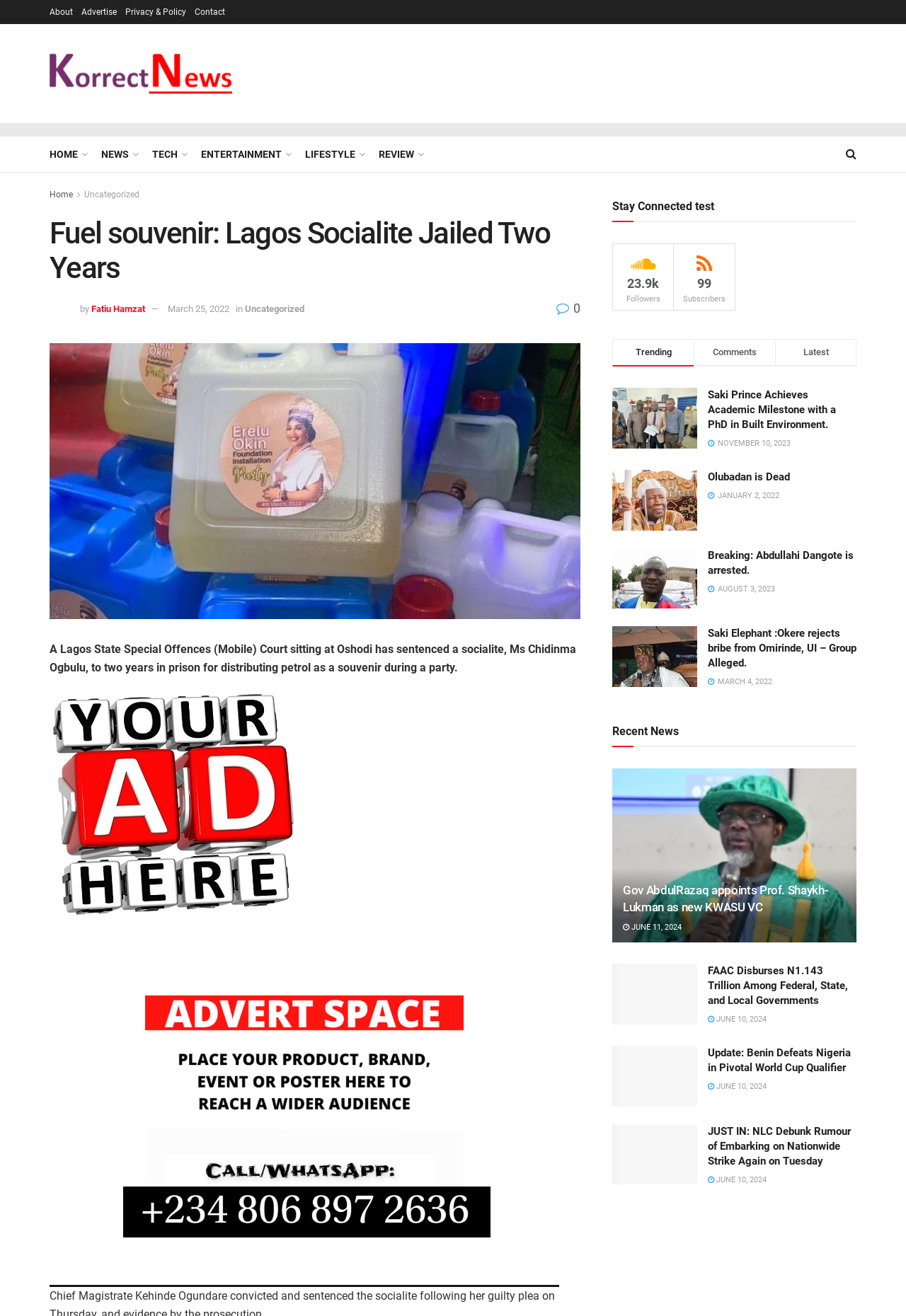Extract the primary header of the webpage and generate its text.

Fuel souvenir: Lagos Socialite Jailed Two Years